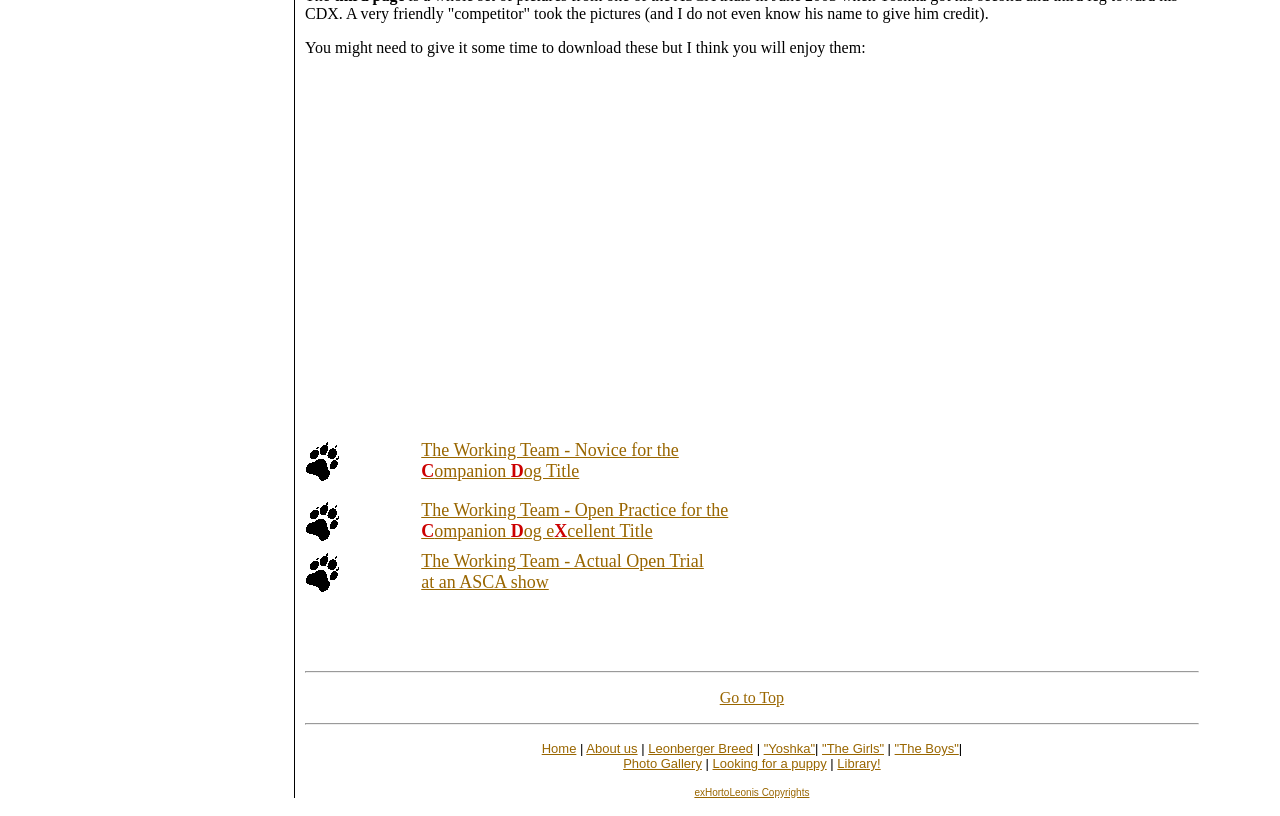Using the provided element description "Looking for a puppy", determine the bounding box coordinates of the UI element.

[0.557, 0.926, 0.646, 0.945]